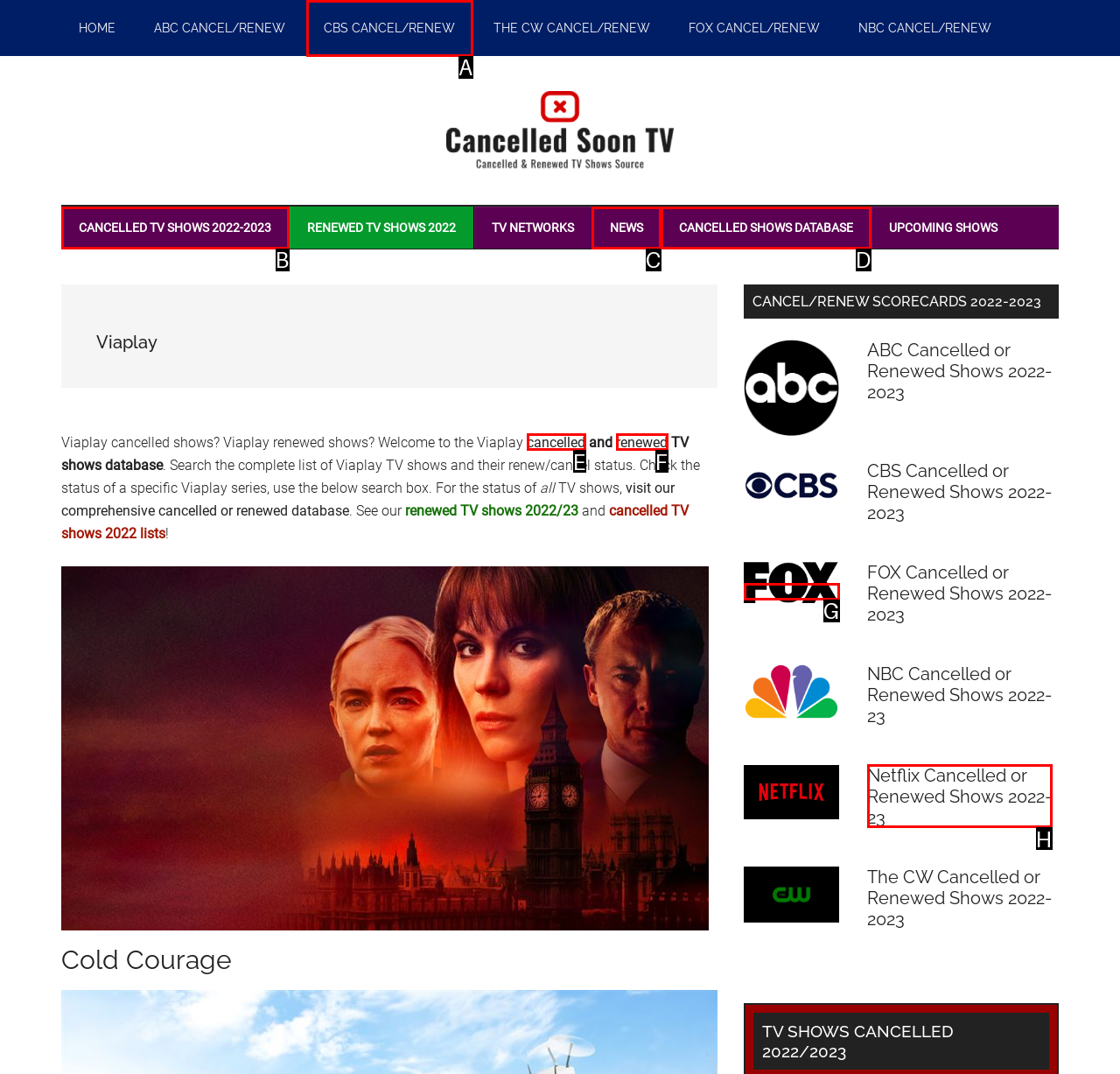From the options presented, which lettered element matches this description: Cancelled Shows Database
Reply solely with the letter of the matching option.

D